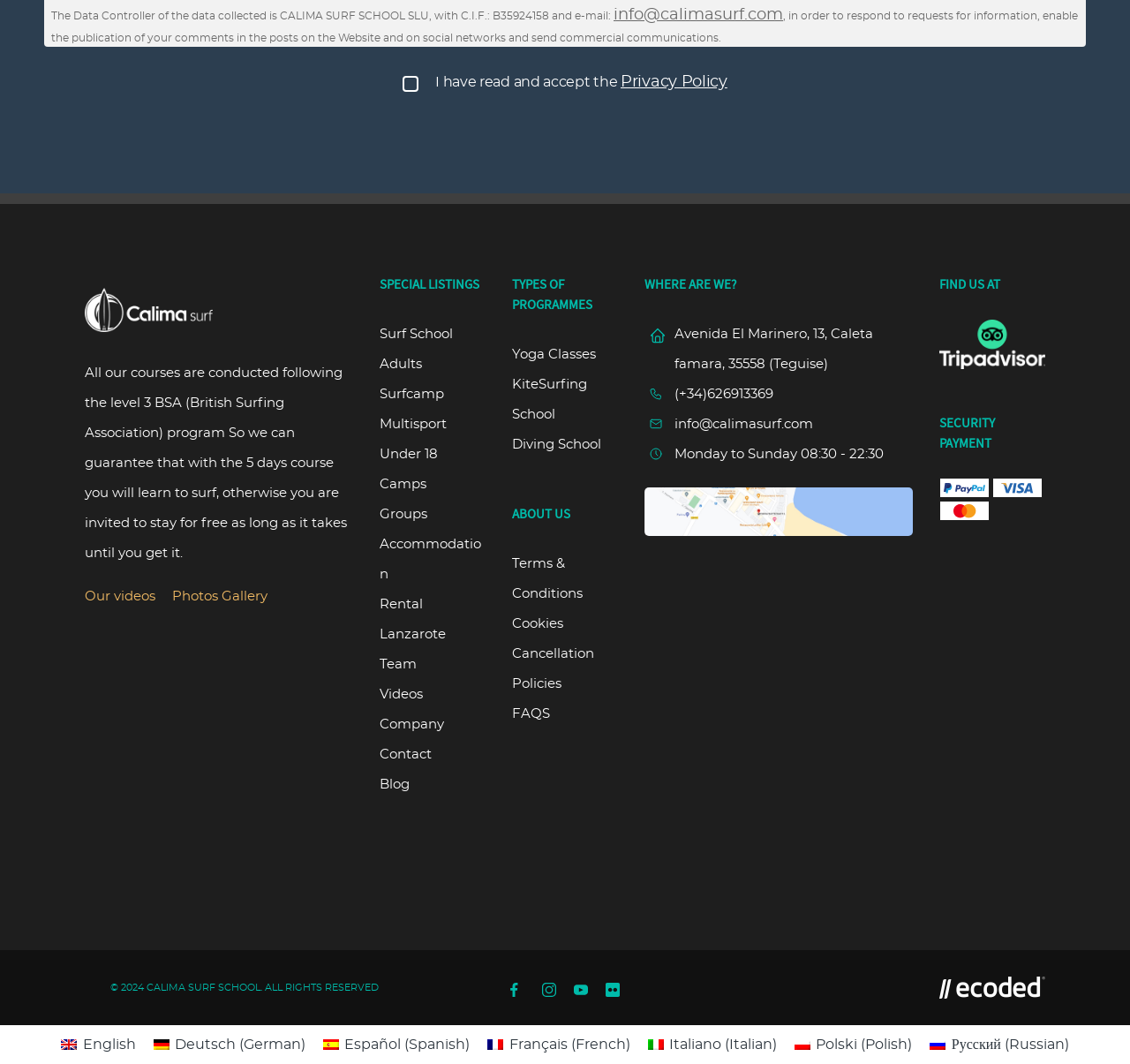Determine the bounding box coordinates (top-left x, top-left y, bottom-right x, bottom-right y) of the UI element described in the following text: CONTACT

None